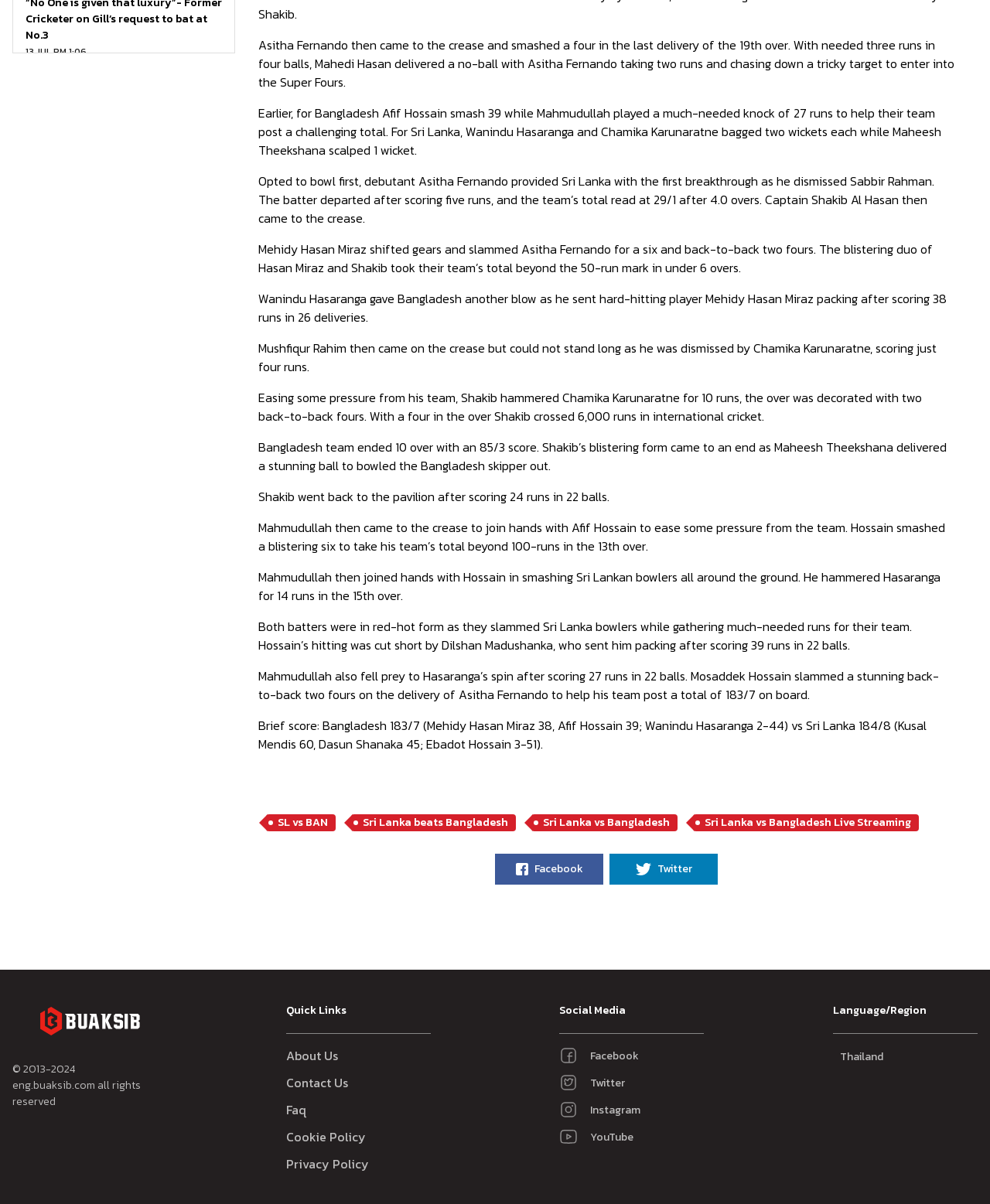Please identify the bounding box coordinates of the region to click in order to complete the given instruction: "Click on the 'Facebook' button". The coordinates should be four float numbers between 0 and 1, i.e., [left, top, right, bottom].

[0.5, 0.709, 0.609, 0.735]